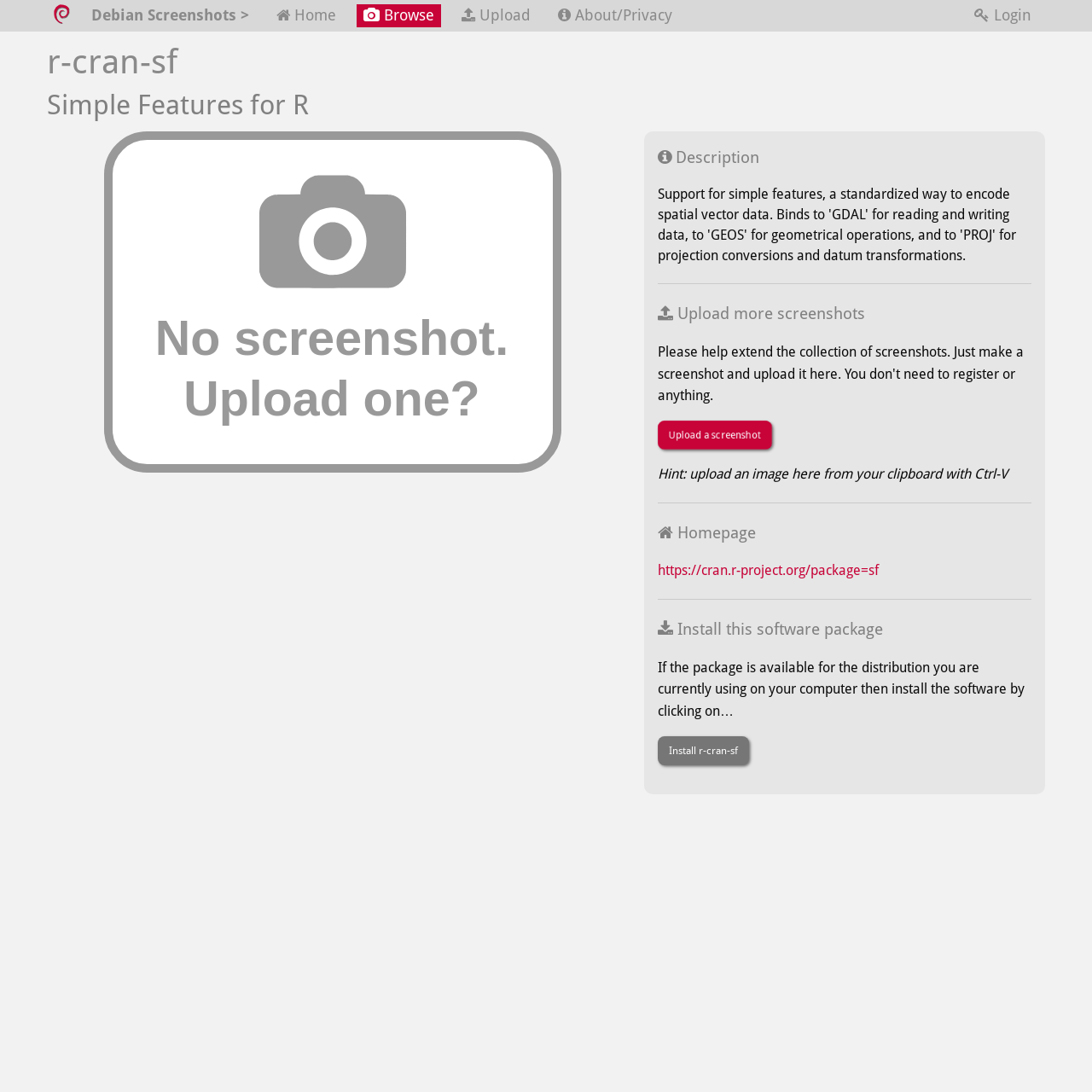Find the bounding box of the element with the following description: "Upload a screenshot". The coordinates must be four float numbers between 0 and 1, formatted as [left, top, right, bottom].

[0.602, 0.385, 0.707, 0.412]